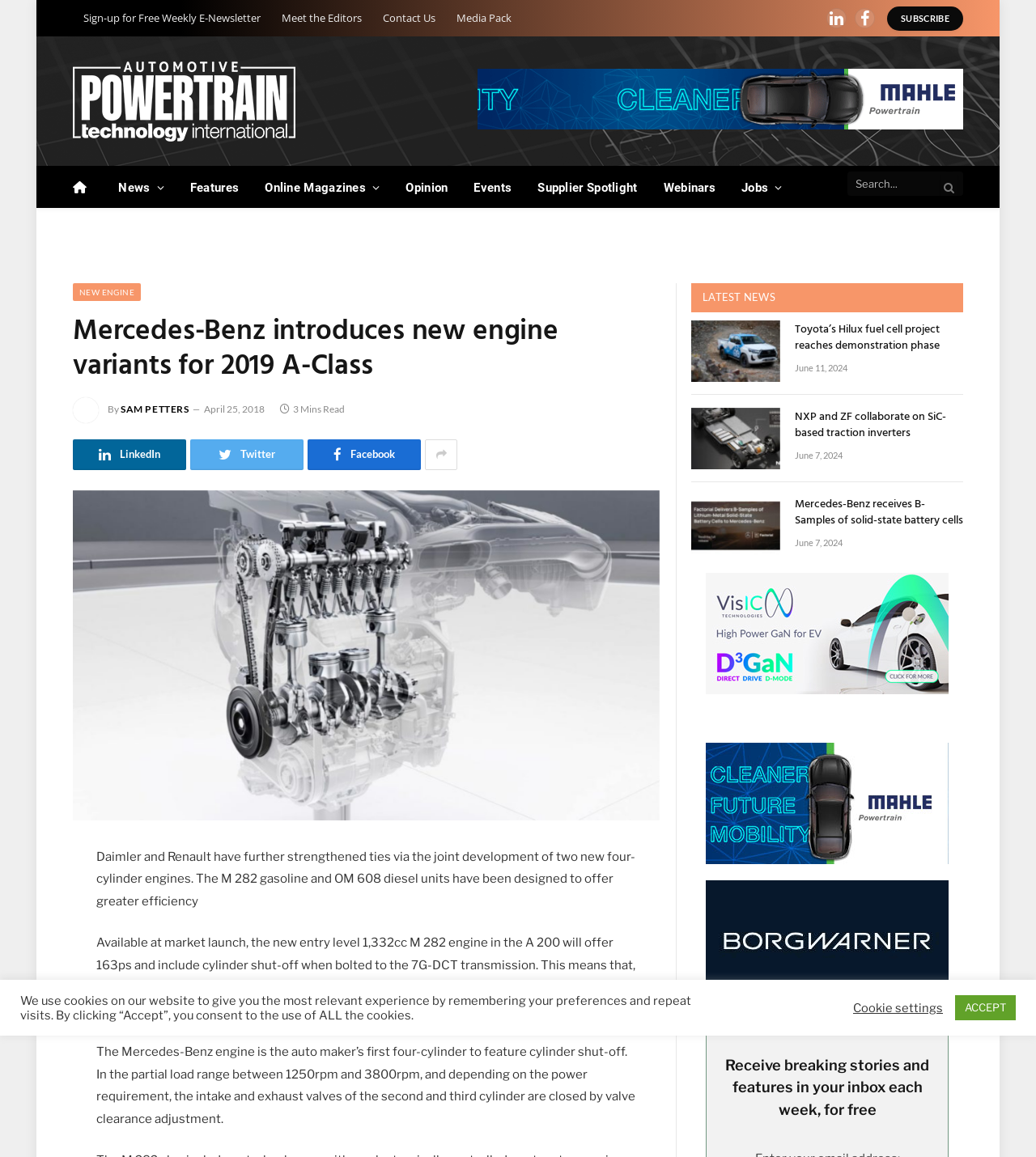Find the bounding box coordinates for the element that must be clicked to complete the instruction: "Subscribe to the newsletter". The coordinates should be four float numbers between 0 and 1, indicated as [left, top, right, bottom].

[0.856, 0.005, 0.93, 0.026]